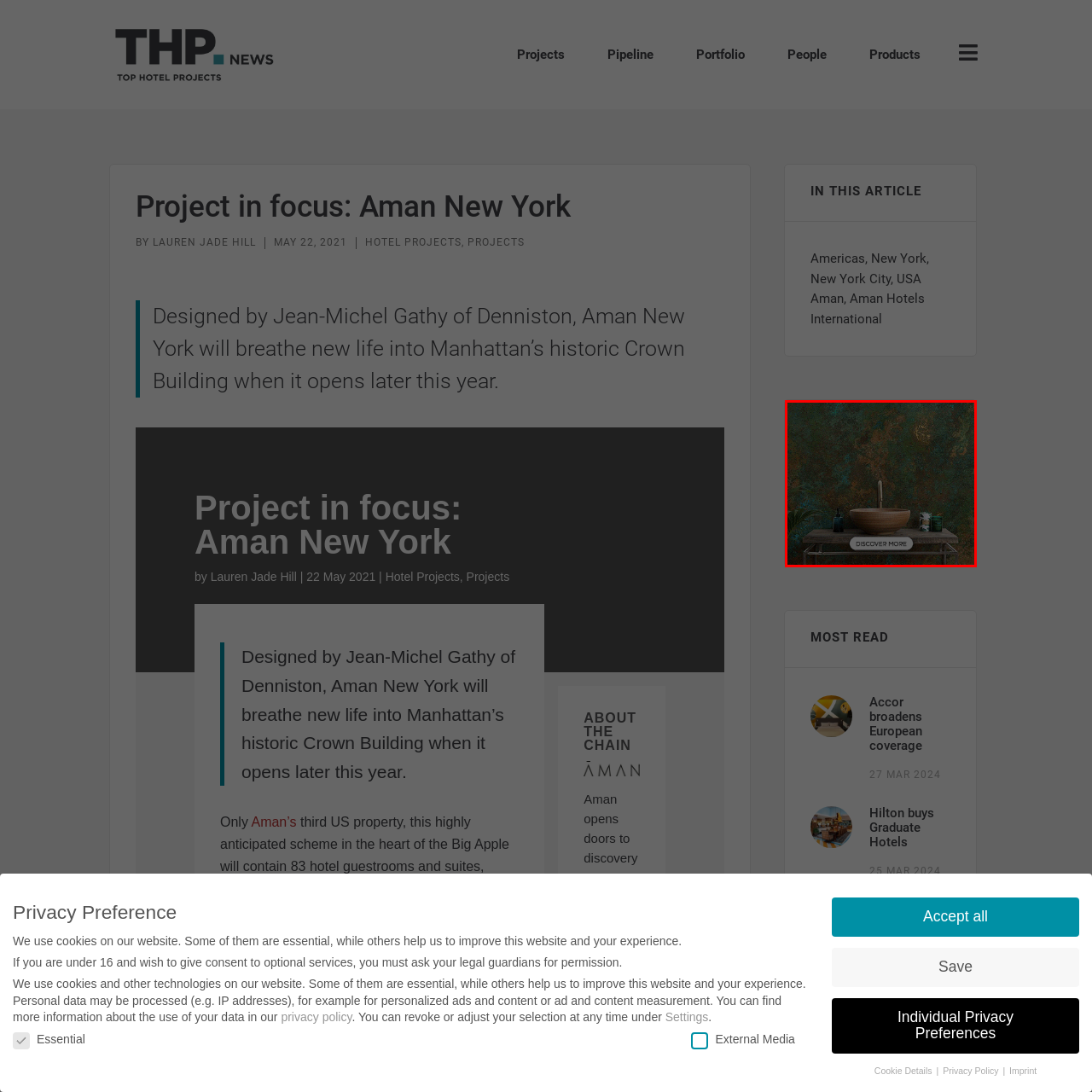Please provide a one-word or phrase response to the following question by examining the image within the red boundary:
What is the material of the sink bowl?

Wooden